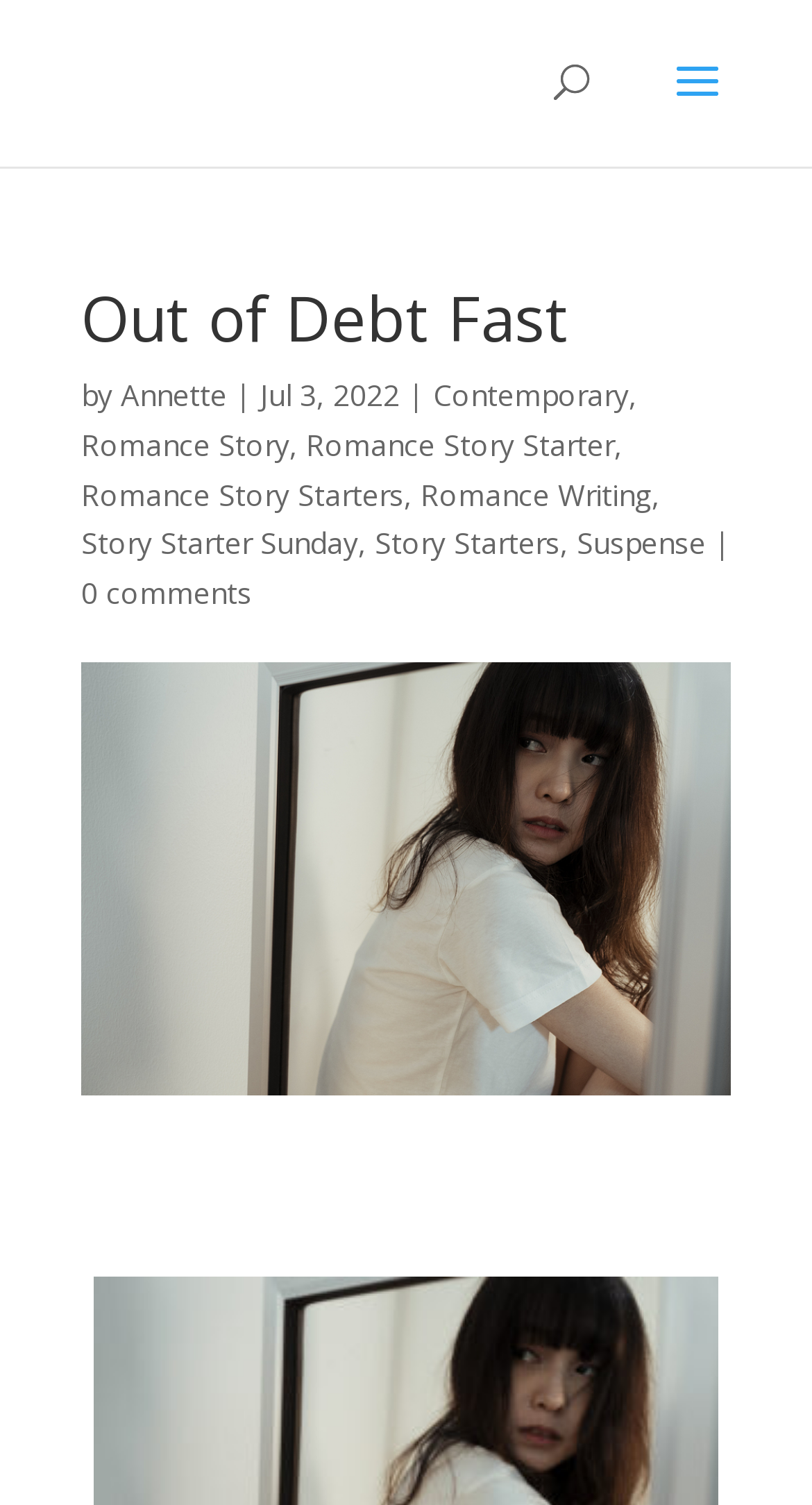Using the information in the image, could you please answer the following question in detail:
When was the article published?

The publication date is mentioned in the article, specifically in the line 'Jul 3, 2022' which is located below the main heading 'Out of Debt Fast'.